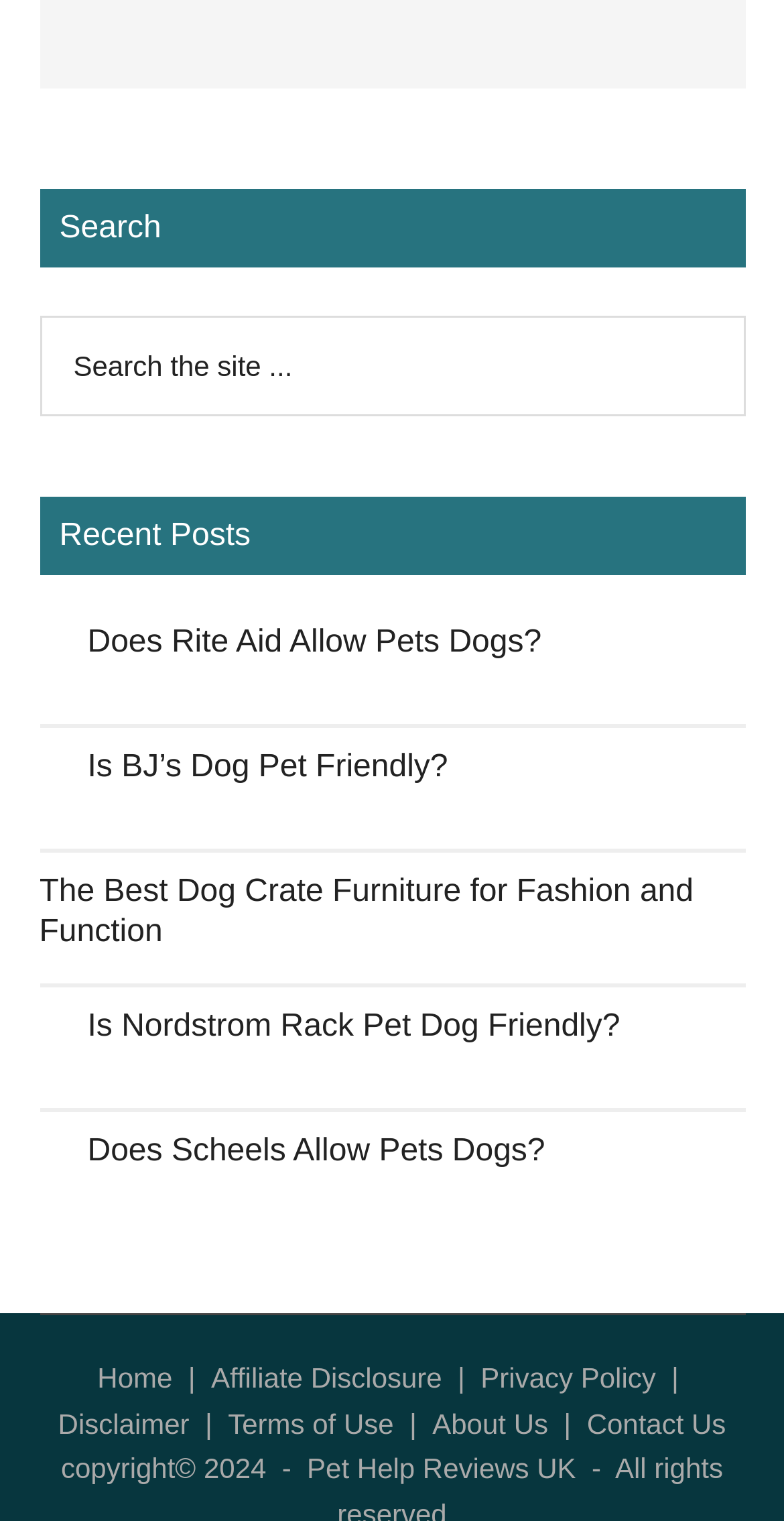Identify the bounding box coordinates for the UI element mentioned here: "Pet Help Reviews UK". Provide the coordinates as four float values between 0 and 1, i.e., [left, top, right, bottom].

[0.392, 0.955, 0.735, 0.976]